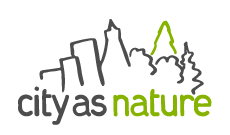Please provide a brief answer to the following inquiry using a single word or phrase:
What color is used to suggest sustainability?

Vibrant green